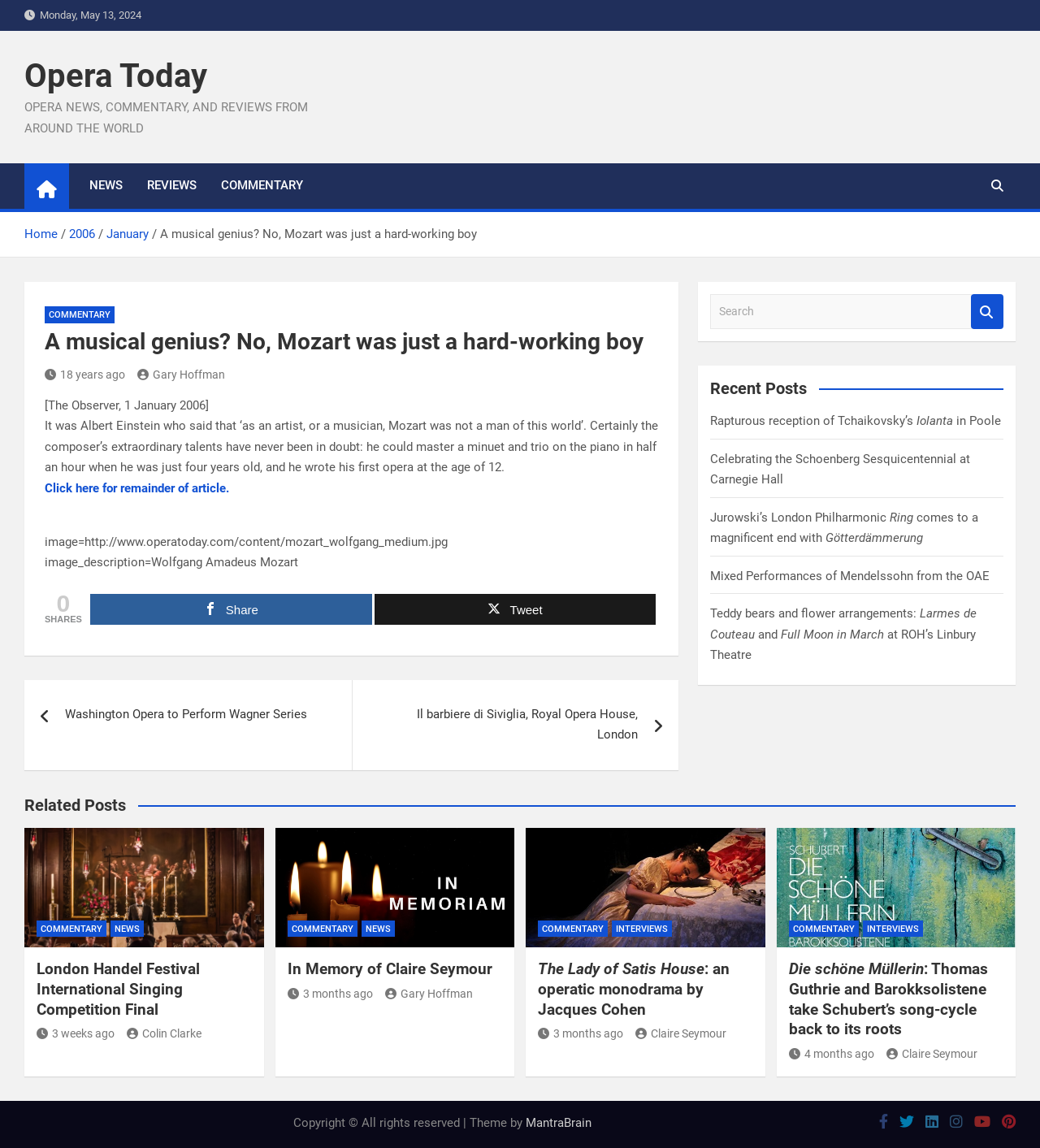Find and specify the bounding box coordinates that correspond to the clickable region for the instruction: "View the 'Related Posts'".

[0.023, 0.692, 0.977, 0.711]